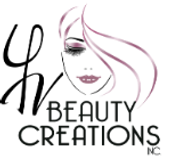What is emphasized in the logo of YV Beauty Creations?
Using the image, provide a concise answer in one word or a short phrase.

Beauty